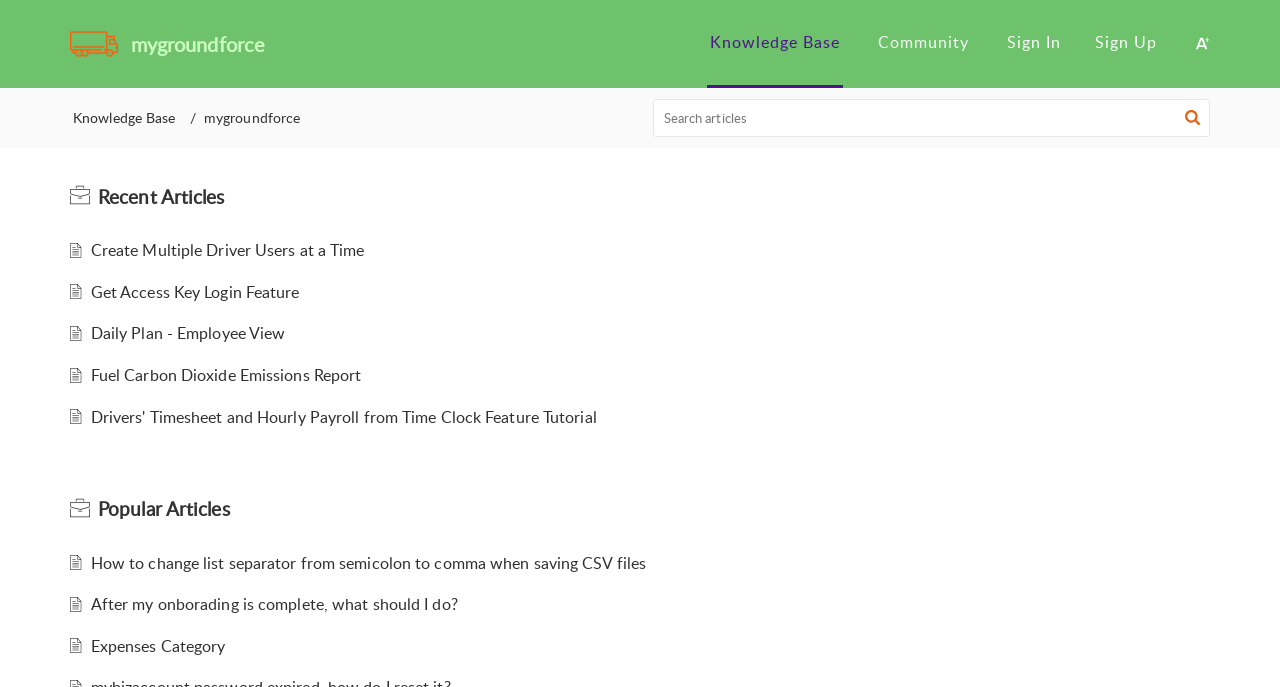How many recent articles are displayed on the webpage?
Please look at the screenshot and answer in one word or a short phrase.

5